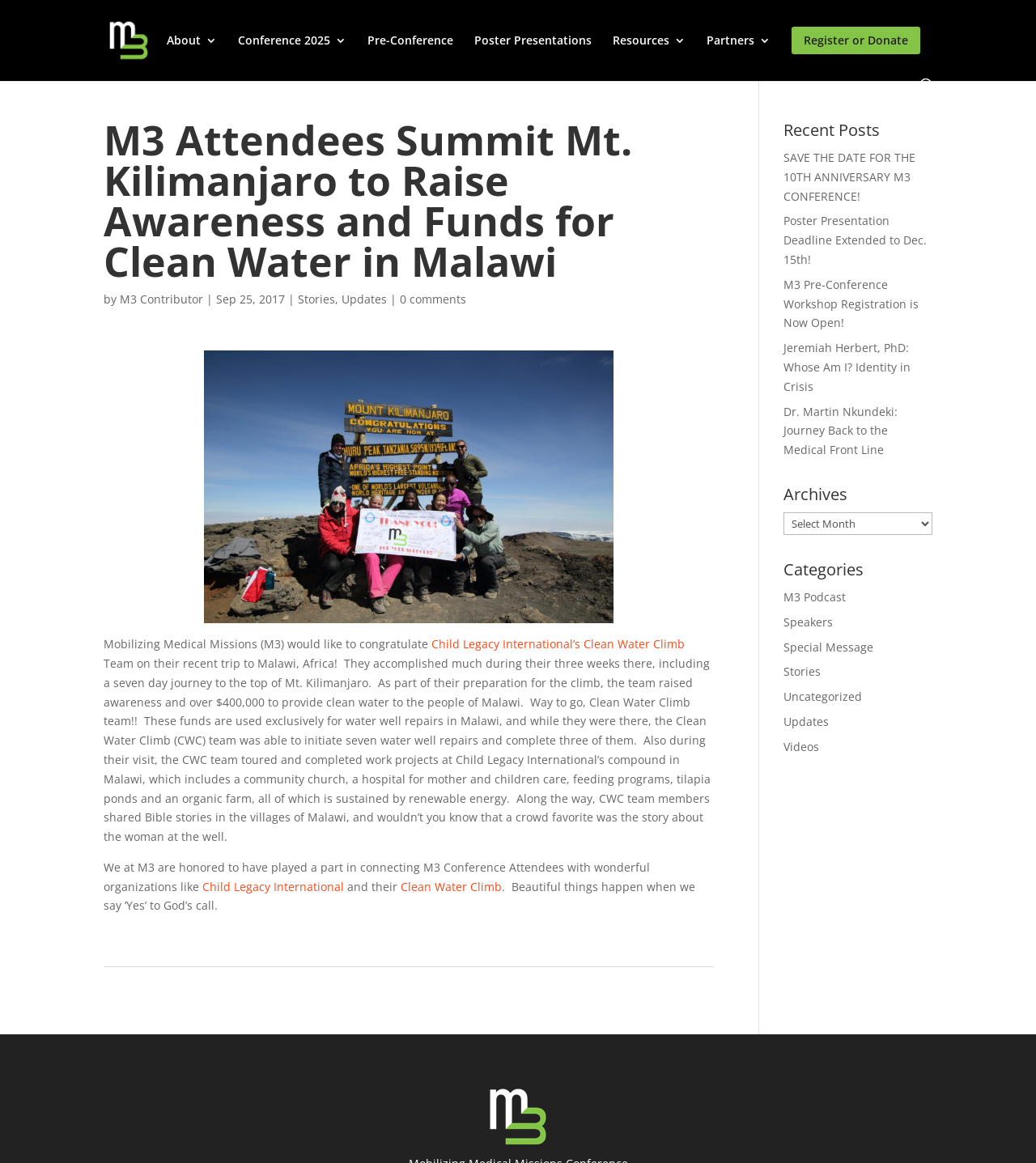What is the name of the team that raised awareness and funds for clean water in Malawi?
Using the screenshot, give a one-word or short phrase answer.

Clean Water Climb Team